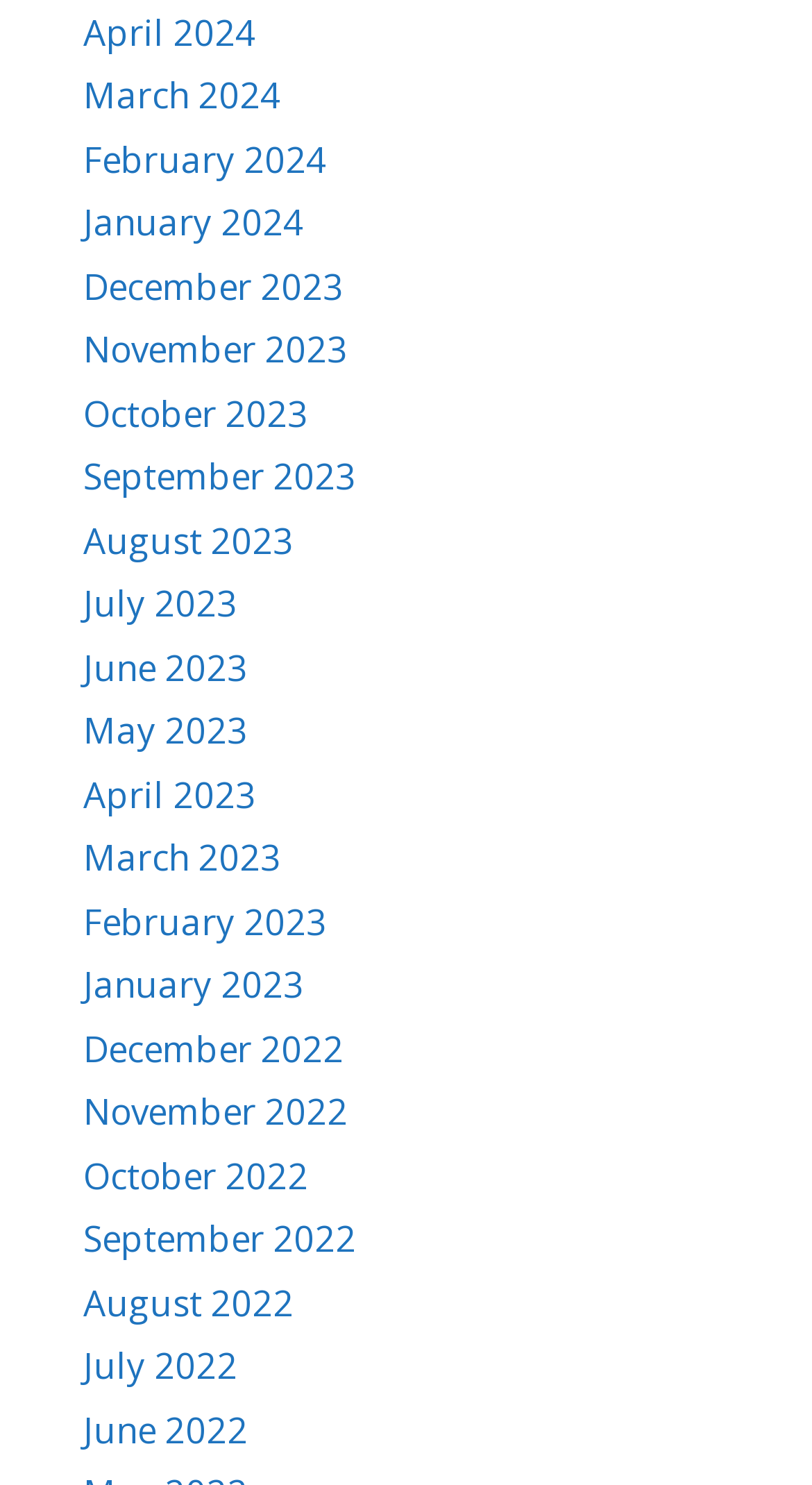Please analyze the image and provide a thorough answer to the question:
What is the common format of the month links?

By examining the OCR text of the links, I found that the common format of the month links is 'Month Year', such as 'April 2024' or 'June 2023'.